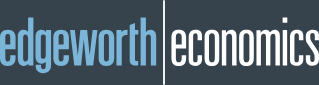From the details in the image, provide a thorough response to the question: What is the purpose of Edgeworth Economics?

The caption explains that the logo's design reflects the firm's focus, which is to provide expert economic insights and support for legal and business matters, indicating that the purpose of Edgeworth Economics is economic consulting and analysis.